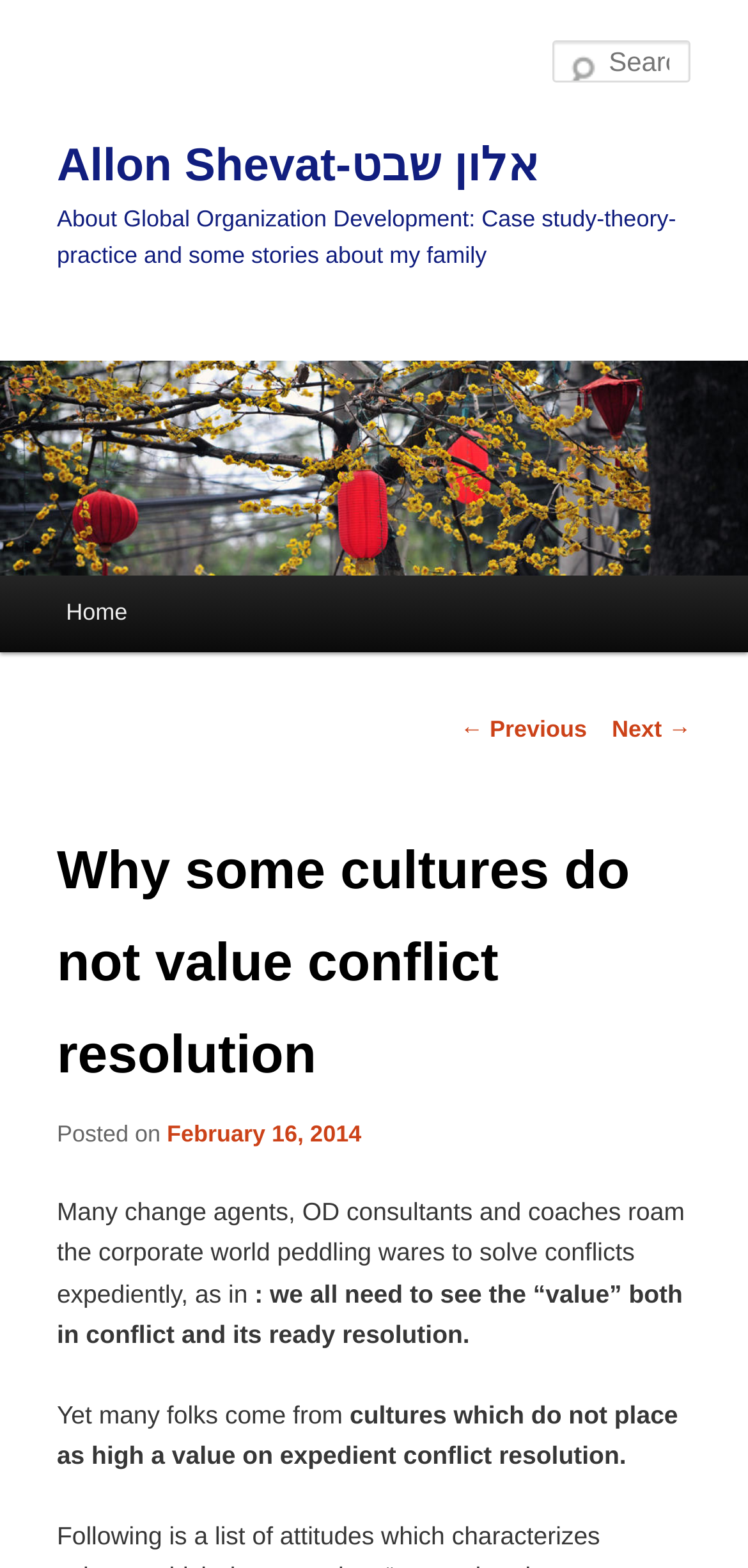Identify the bounding box of the HTML element described here: "Home". Provide the coordinates as four float numbers between 0 and 1: [left, top, right, bottom].

[0.051, 0.367, 0.208, 0.416]